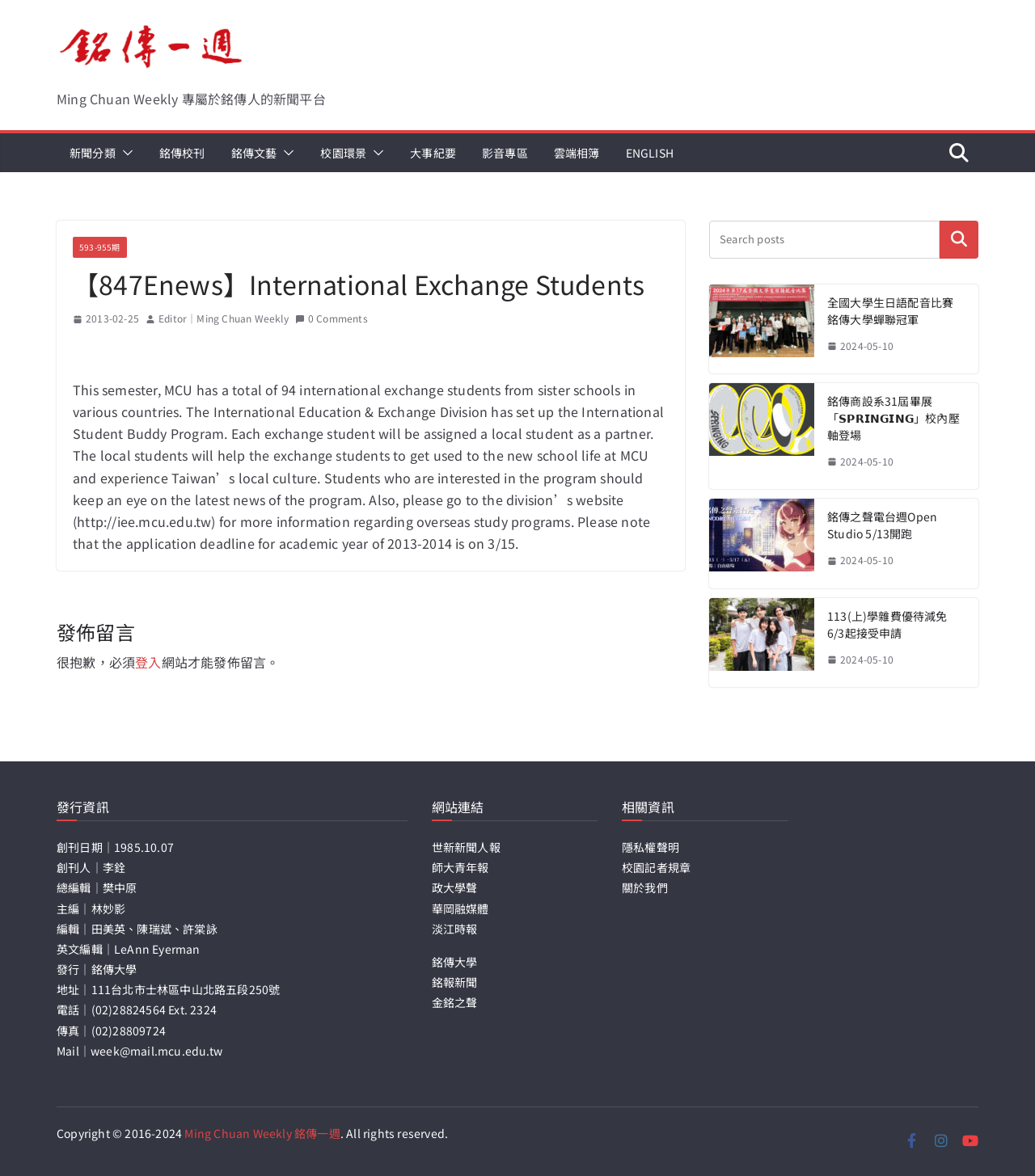Convey a detailed summary of the webpage, mentioning all key elements.

This webpage is the online version of the Ming Chuan Weekly, a news platform for Ming Chuan University. At the top, there is a logo and a navigation menu with links to different categories, such as news, art, and campus life. Below the navigation menu, there is a main article section, which features a news article about international exchange students at MCU. The article is titled "【847Enews】International Exchange Students" and provides information about the International Student Buddy Program.

To the right of the main article section, there is a search bar and a list of recent news articles, each with a title, image, and publication date. The news articles are arranged in a vertical column, with the most recent article at the top.

At the bottom of the page, there is a section with information about the publication, including the founding date, editor-in-chief, and contact information.

Throughout the page, there are various images, including logos, icons, and photos accompanying the news articles. The layout is organized and easy to navigate, with clear headings and concise text.